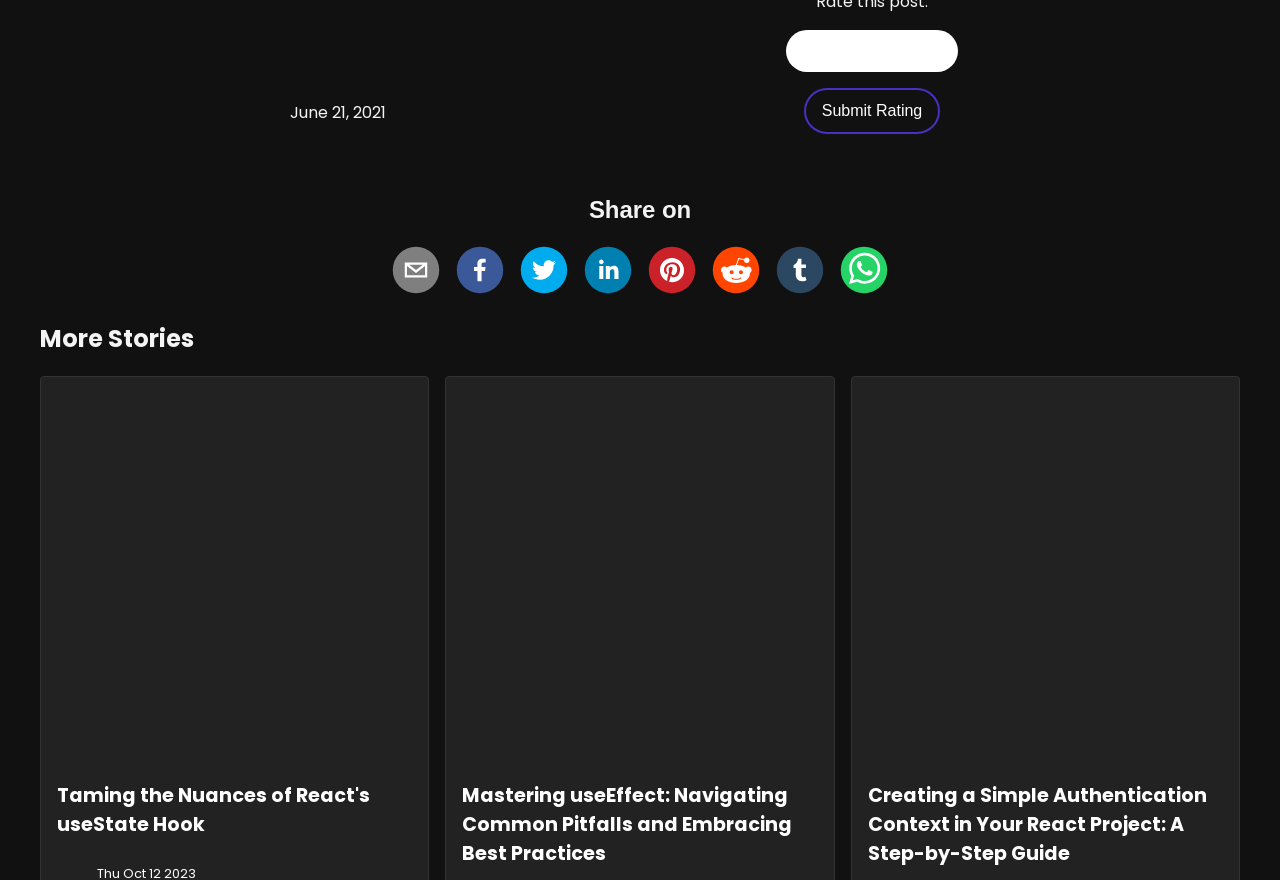Locate the bounding box coordinates of the clickable region necessary to complete the following instruction: "Share on facebook". Provide the coordinates in the format of four float numbers between 0 and 1, i.e., [left, top, right, bottom].

[0.356, 0.28, 0.394, 0.342]